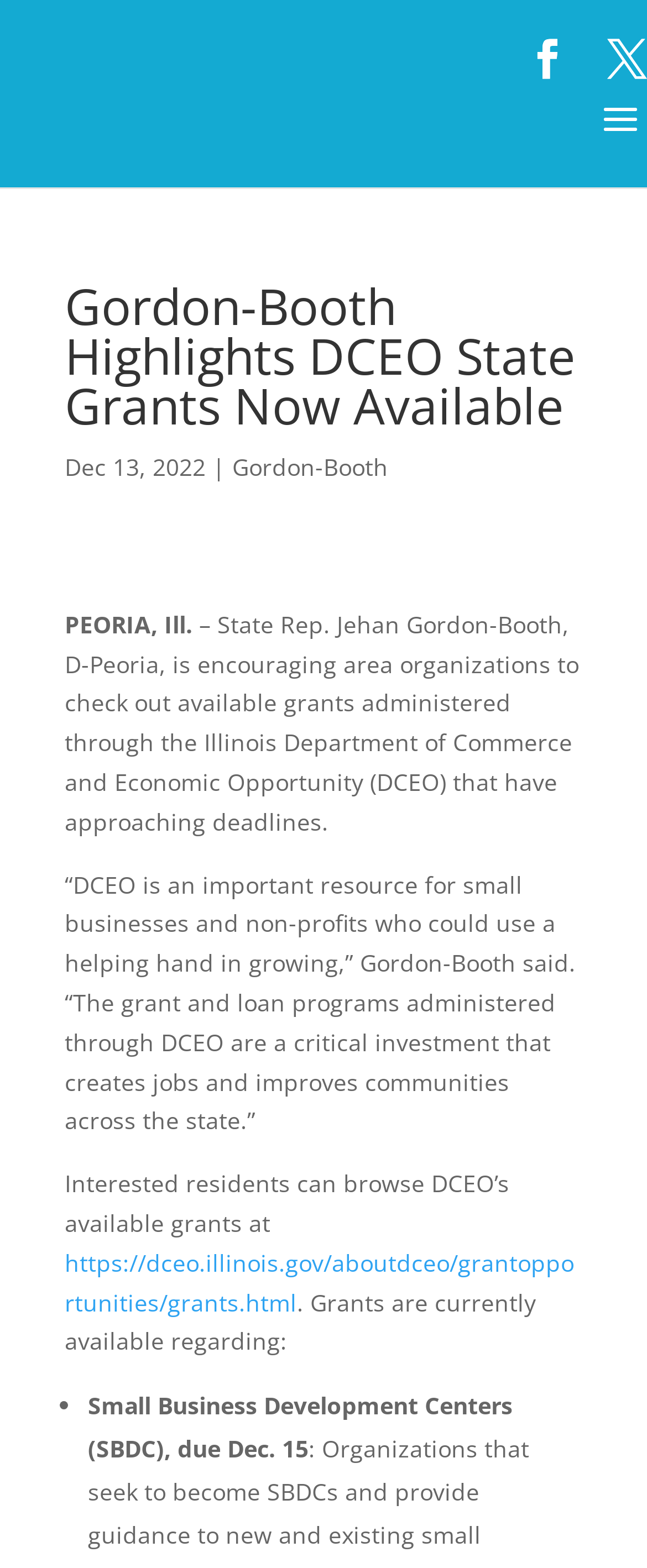Find the bounding box coordinates for the HTML element specified by: "X".

[0.938, 0.025, 1.0, 0.051]